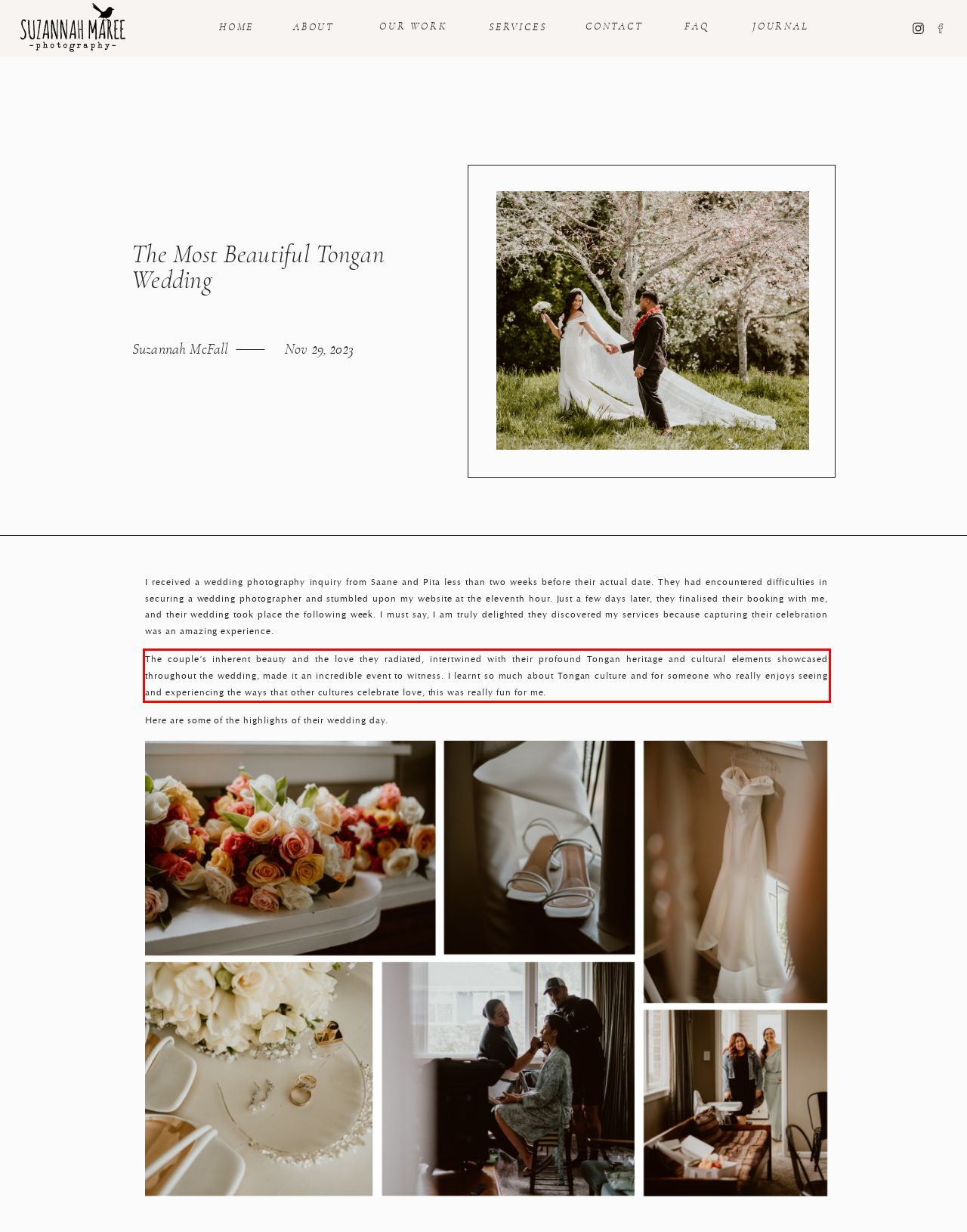The screenshot provided shows a webpage with a red bounding box. Apply OCR to the text within this red bounding box and provide the extracted content.

The couple’s inherent beauty and the love they radiated, intertwined with their profound Tongan heritage and cultural elements showcased throughout the wedding, made it an incredible event to witness. I learnt so much about Tongan culture and for someone who really enjoys seeing and experiencing the ways that other cultures celebrate love, this was really fun for me.